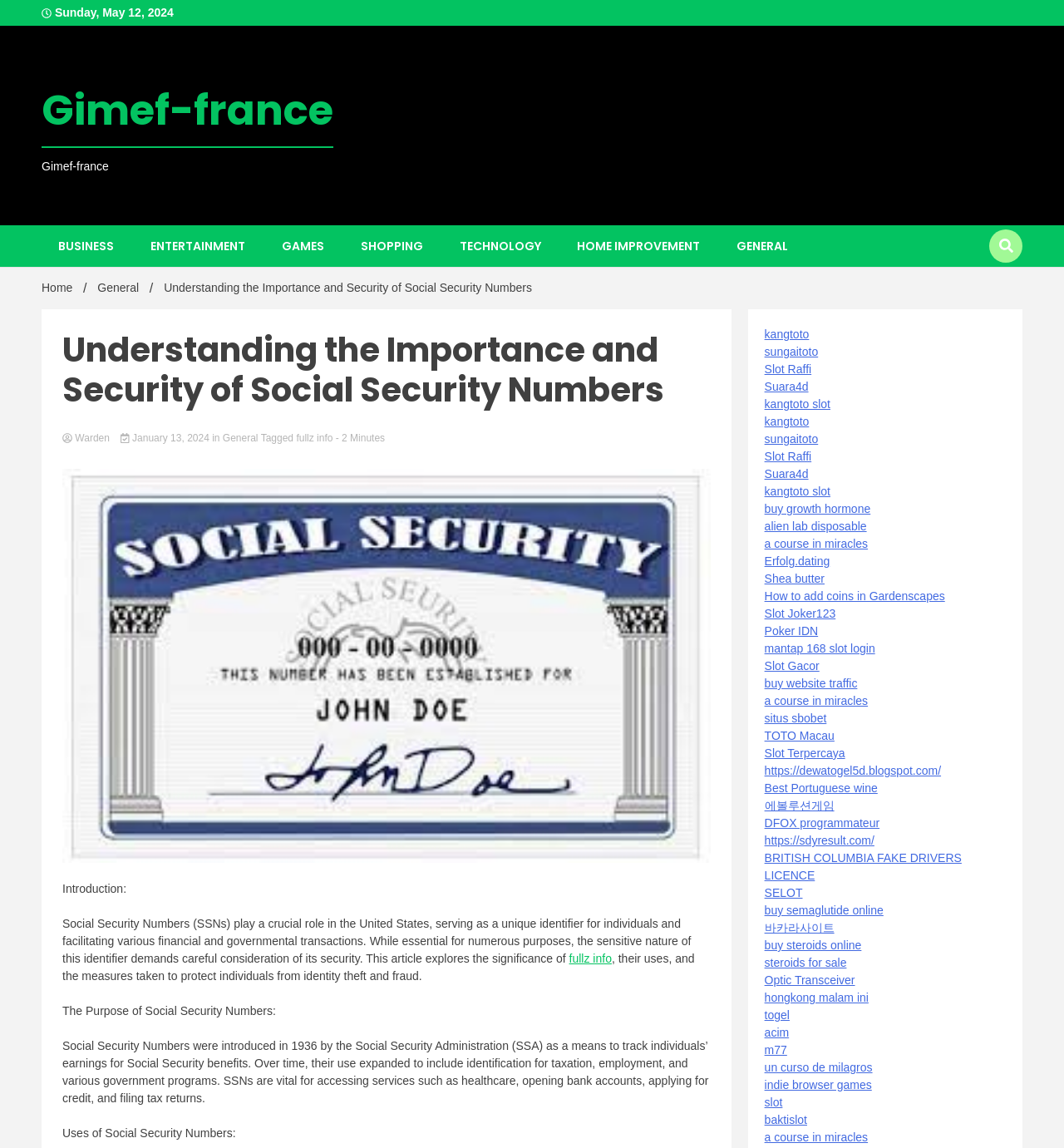Please provide the bounding box coordinates for the element that needs to be clicked to perform the following instruction: "Click on the 'kangtoto' link". The coordinates should be given as four float numbers between 0 and 1, i.e., [left, top, right, bottom].

[0.718, 0.285, 0.76, 0.297]